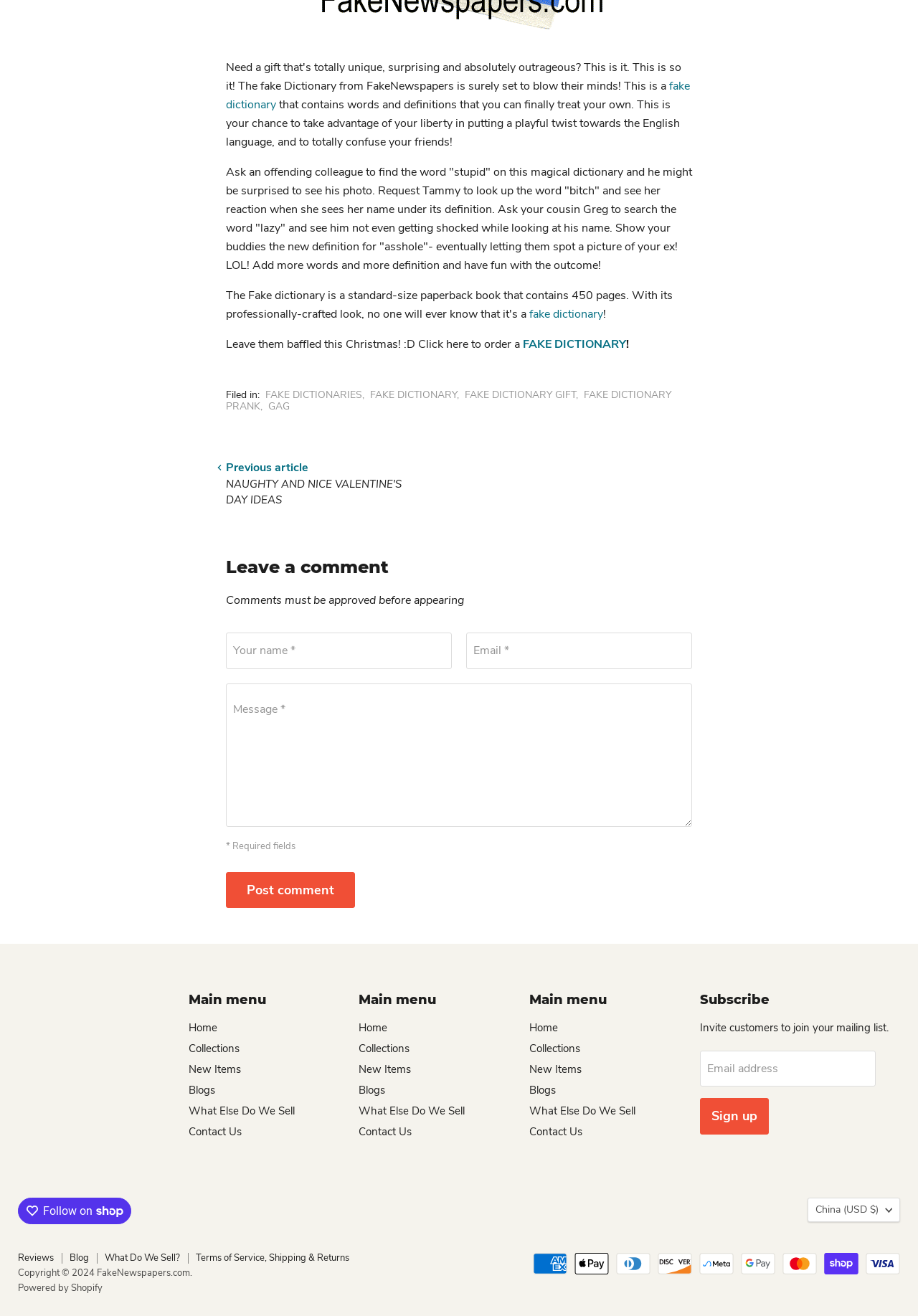What is the purpose of the fake dictionary?
Please provide a single word or phrase as the answer based on the screenshot.

To prank friends